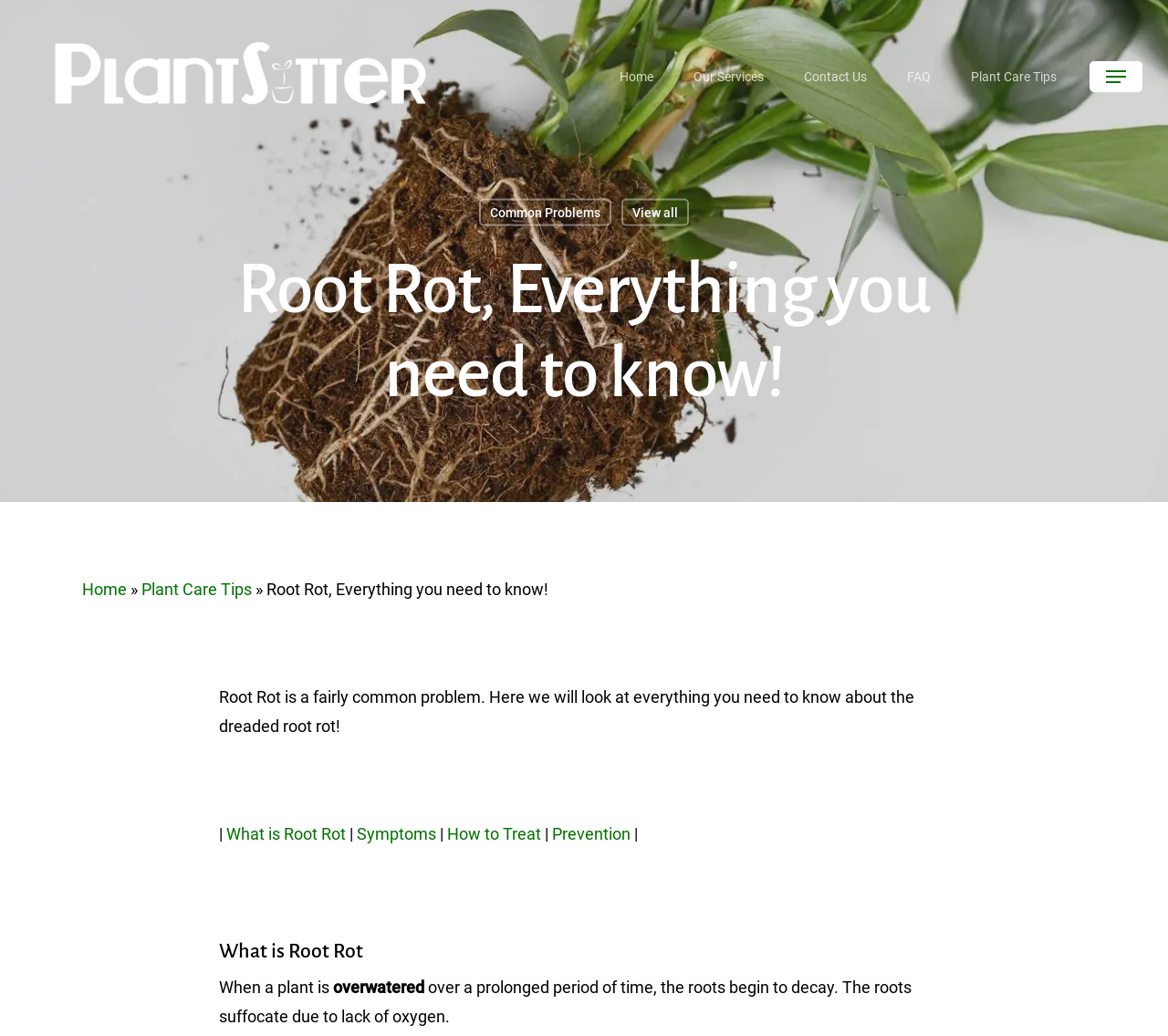Please identify the bounding box coordinates of the element that needs to be clicked to execute the following command: "learn about common problems". Provide the bounding box using four float numbers between 0 and 1, formatted as [left, top, right, bottom].

[0.41, 0.192, 0.523, 0.218]